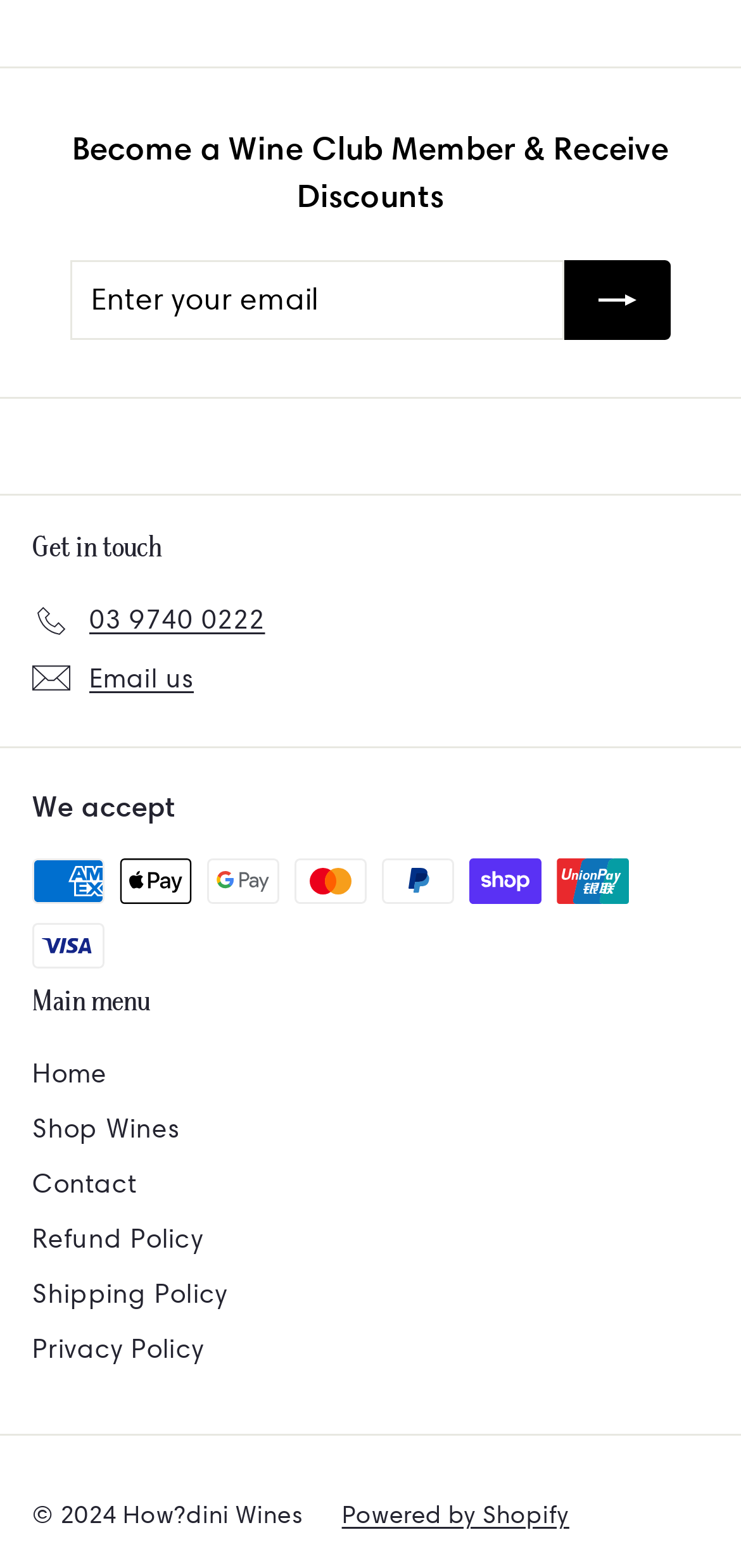Please identify the bounding box coordinates for the region that you need to click to follow this instruction: "Email us".

[0.044, 0.415, 0.262, 0.45]